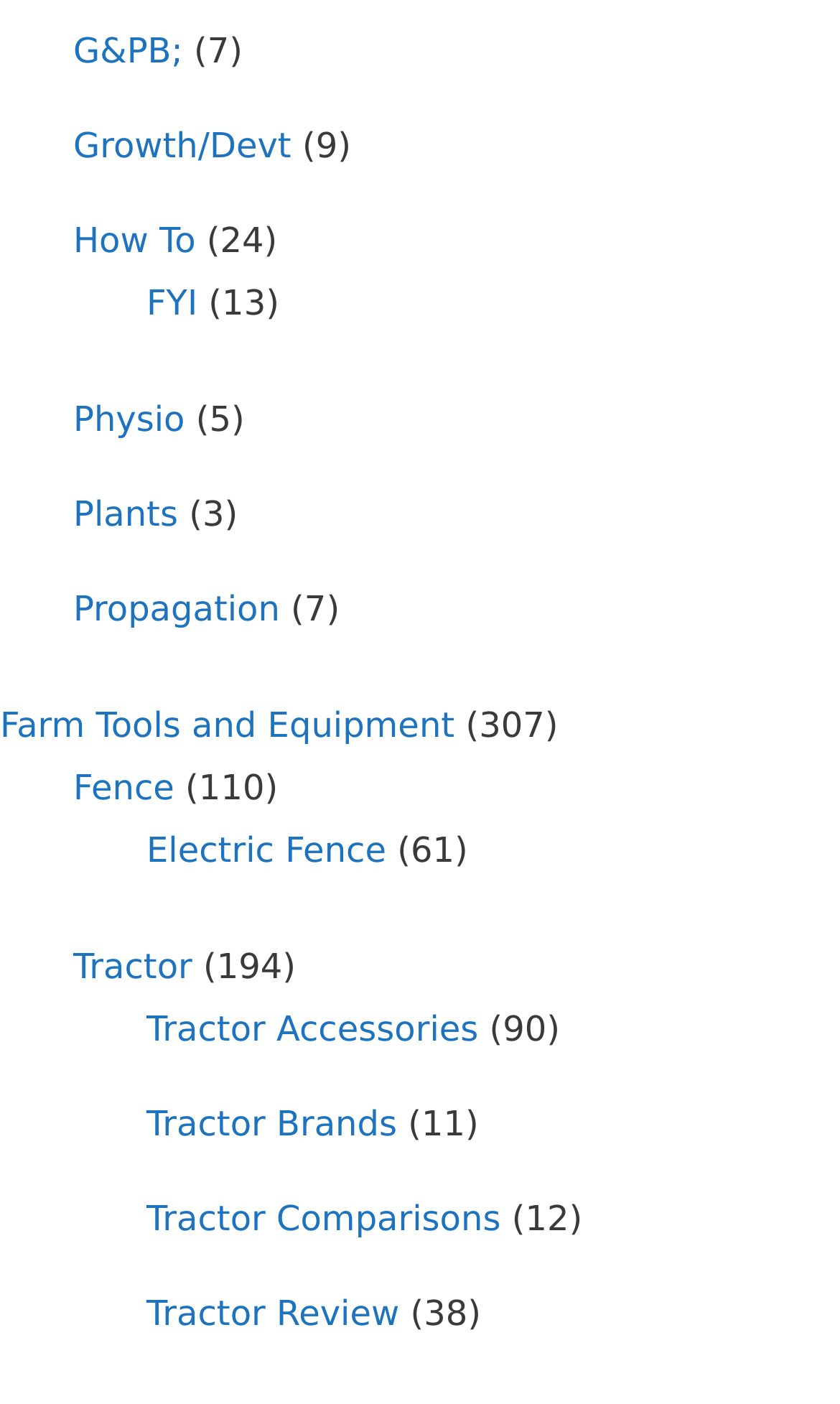Identify and provide the bounding box for the element described by: "Growth/Devt".

[0.087, 0.09, 0.347, 0.119]